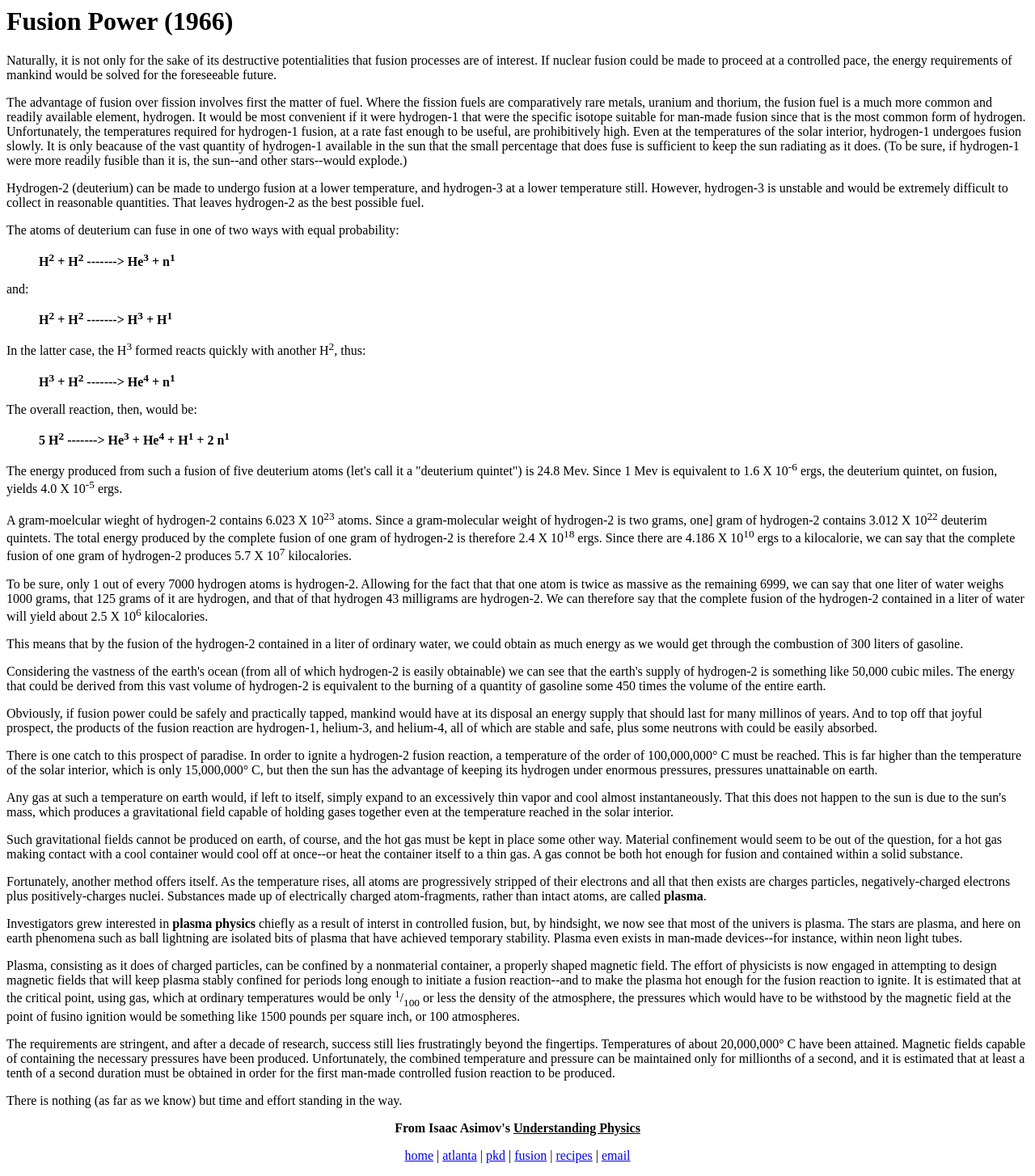Using the details from the image, please elaborate on the following question: How much energy is produced by the complete fusion of one gram of hydrogen-2?

The complete fusion of one gram of hydrogen-2 produces 2.4 X 10^18 ergs, which is equivalent to 5.7 X 10^18 ergs, or kilocalories, since there are 4.186 X 10^7 ergs to a kilocalorie.